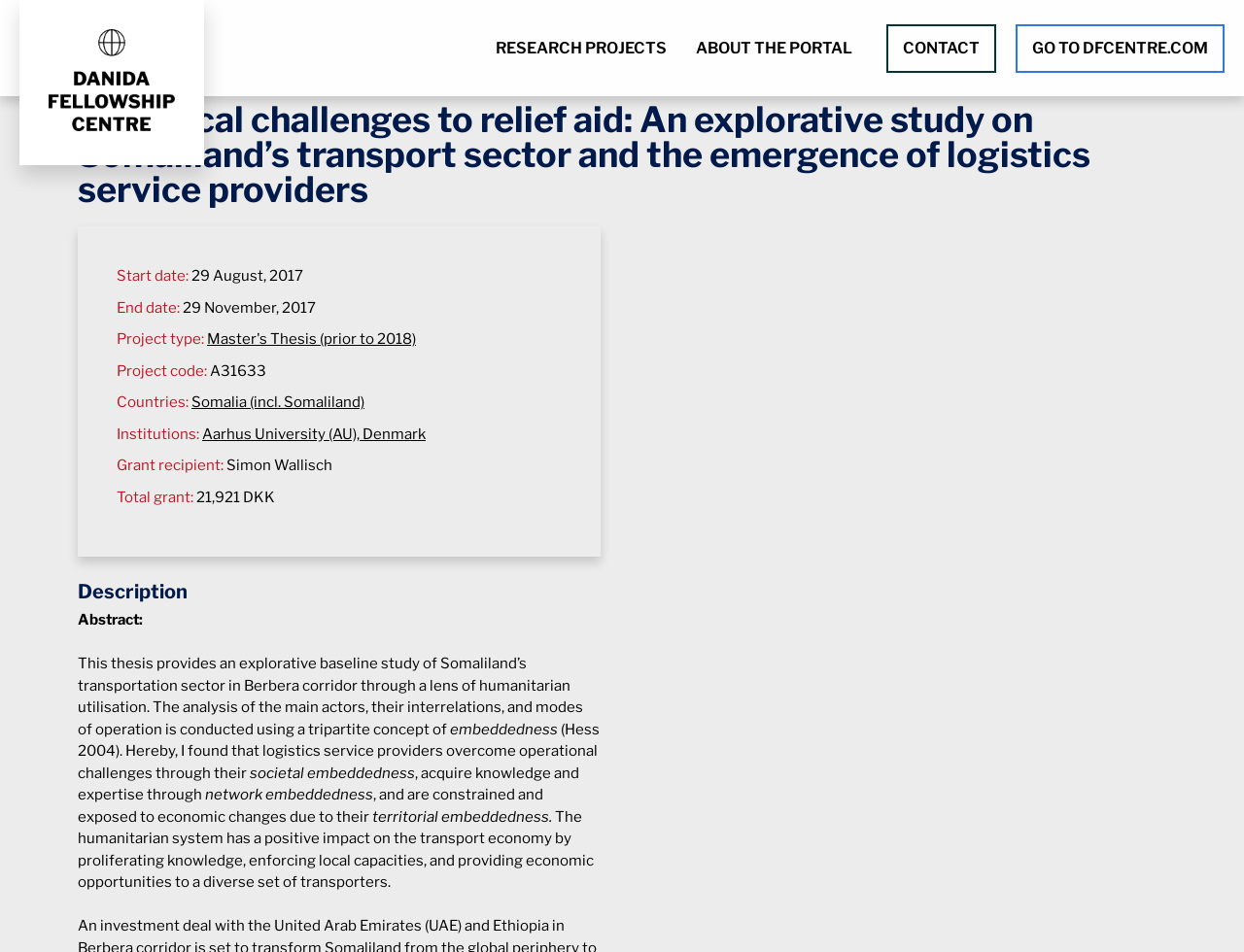What is the project type of this research?
From the image, respond with a single word or phrase.

Master's Thesis